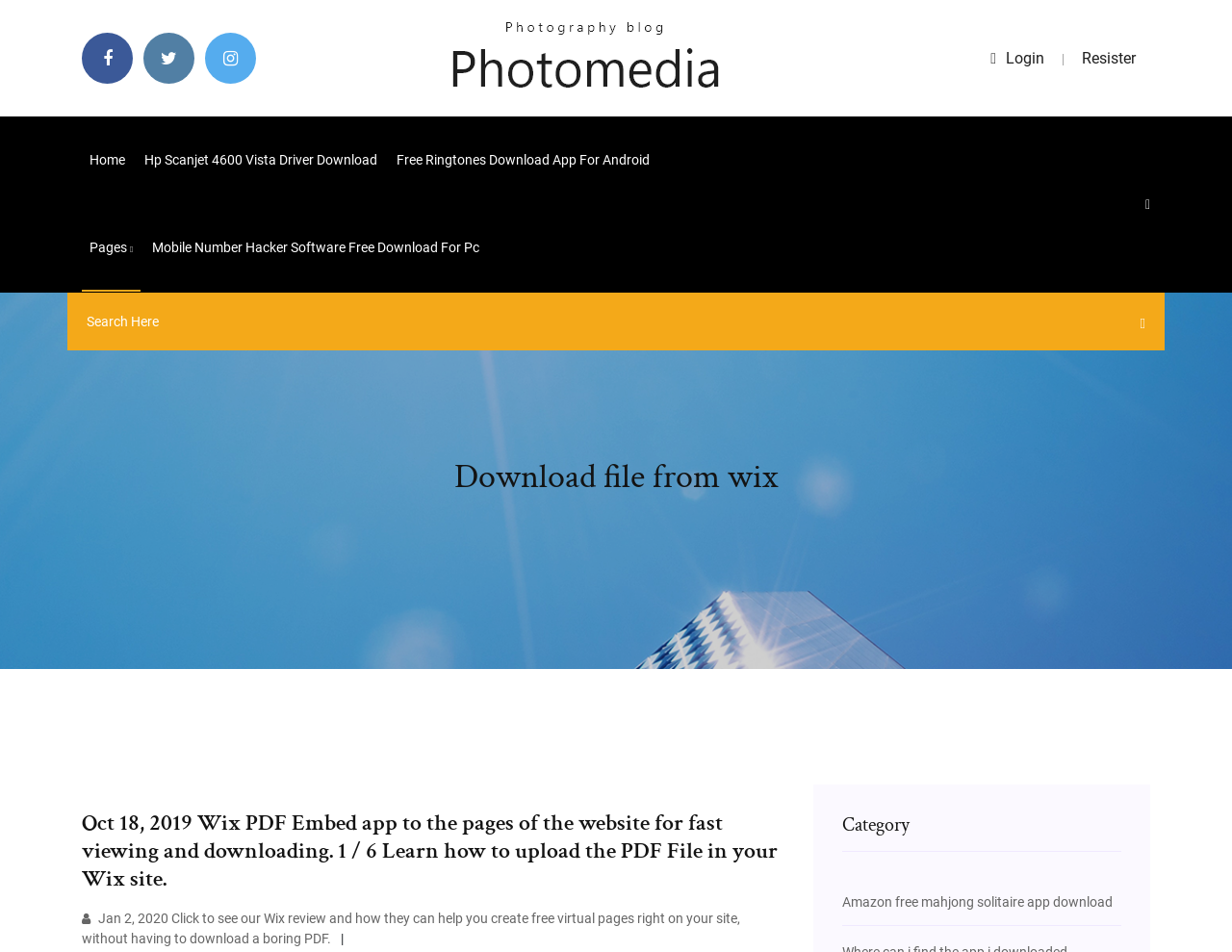What is the date of the latest article?
Please provide a comprehensive answer based on the visual information in the image.

The link ' Jan 2, 2020' suggests that the latest article was published on January 2, 2020.